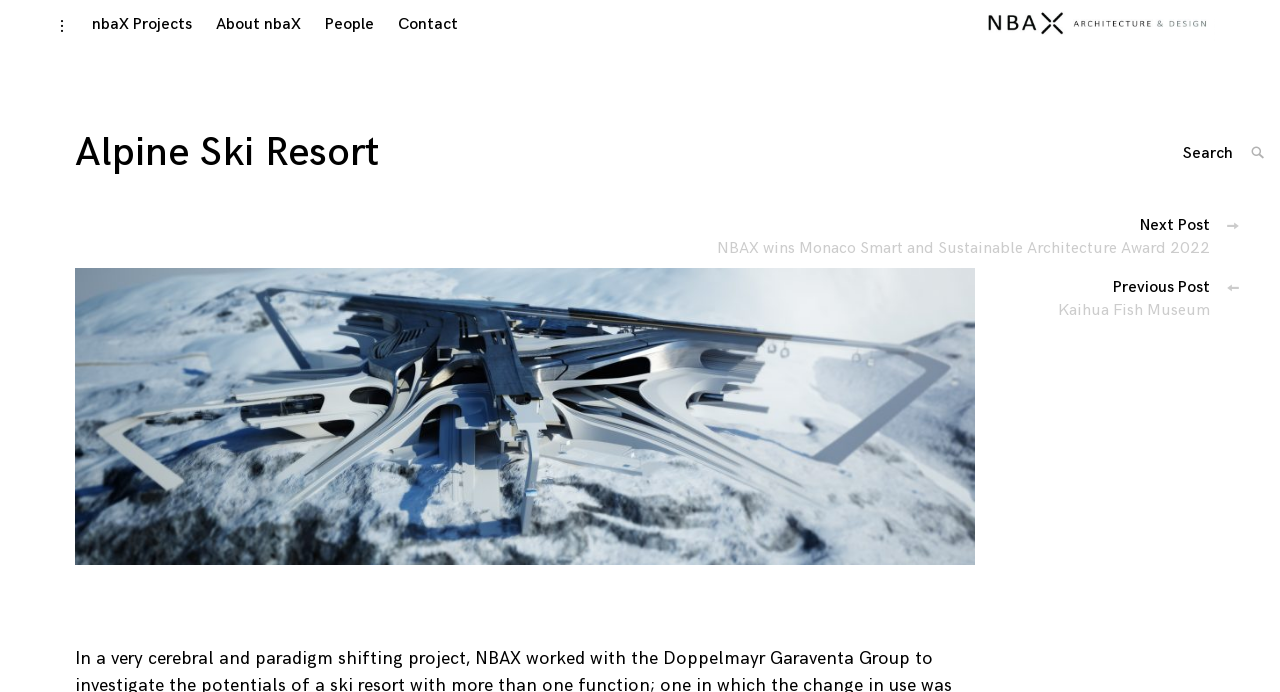What is the purpose of the button with the icon?
Utilize the information in the image to give a detailed answer to the question.

The question asks for the purpose of the button with the icon, which can be found by looking at the button element with the description 'toggle open/close sidebar '.